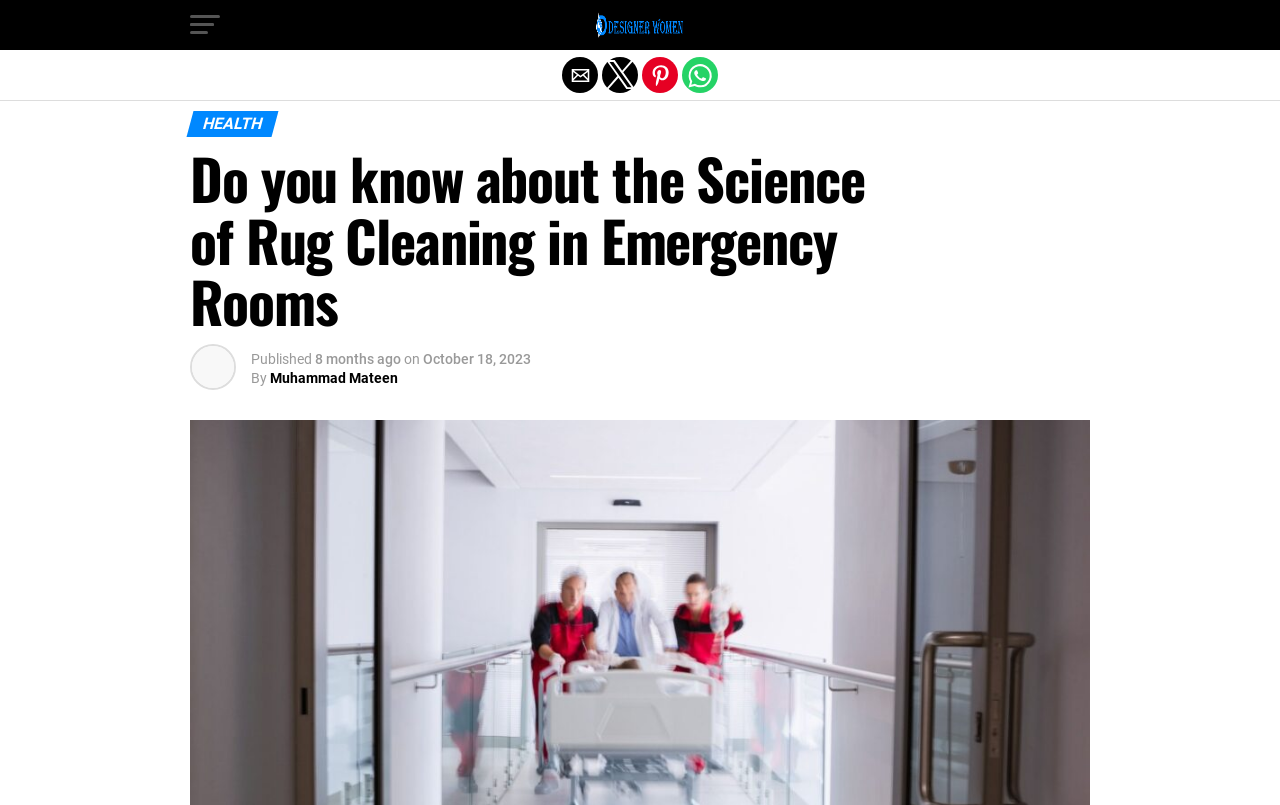Determine the bounding box for the described HTML element: "Muhammad Mateen". Ensure the coordinates are four float numbers between 0 and 1 in the format [left, top, right, bottom].

[0.211, 0.459, 0.311, 0.479]